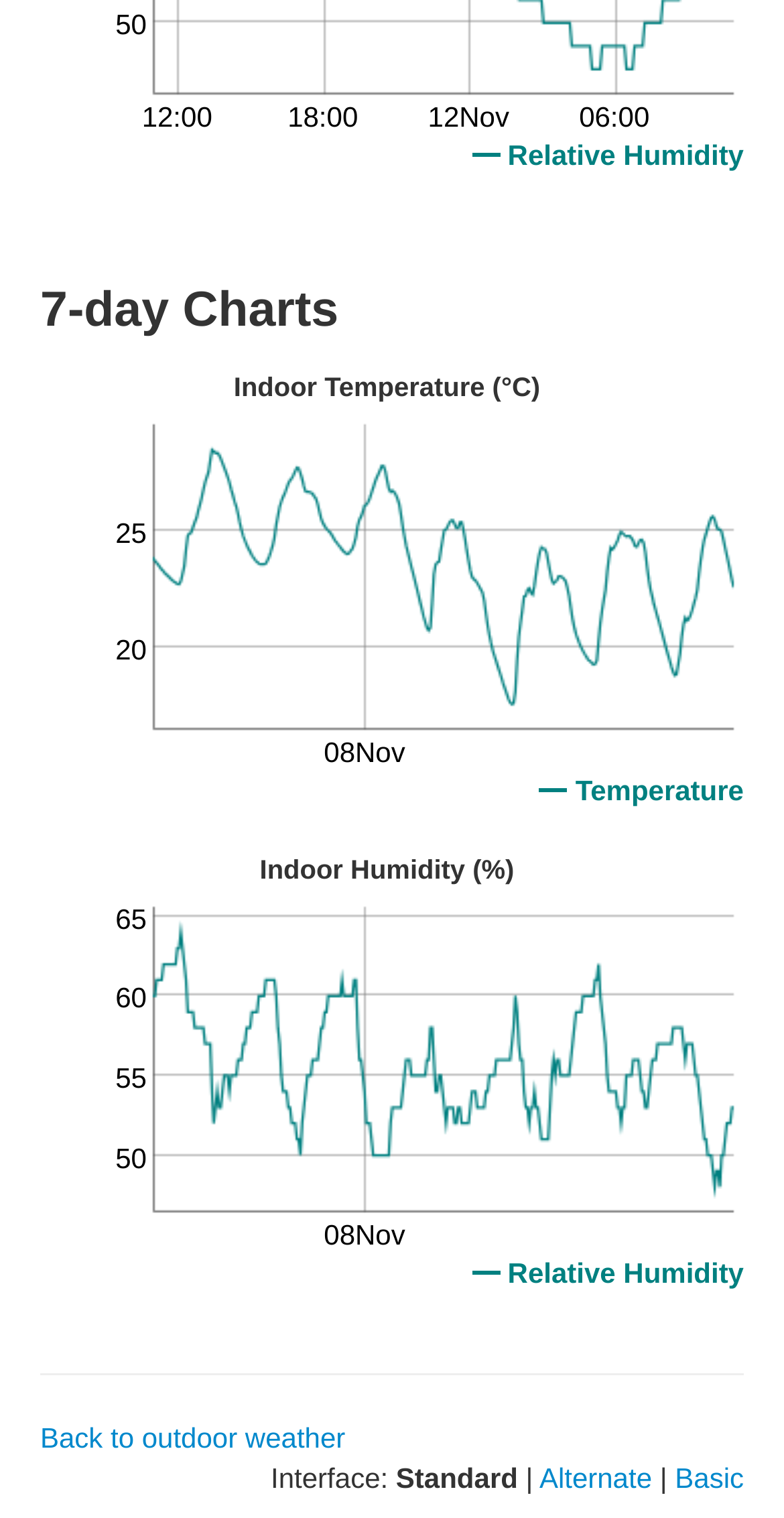Identify the bounding box for the element characterized by the following description: "Back to outdoor weather".

[0.051, 0.936, 0.44, 0.958]